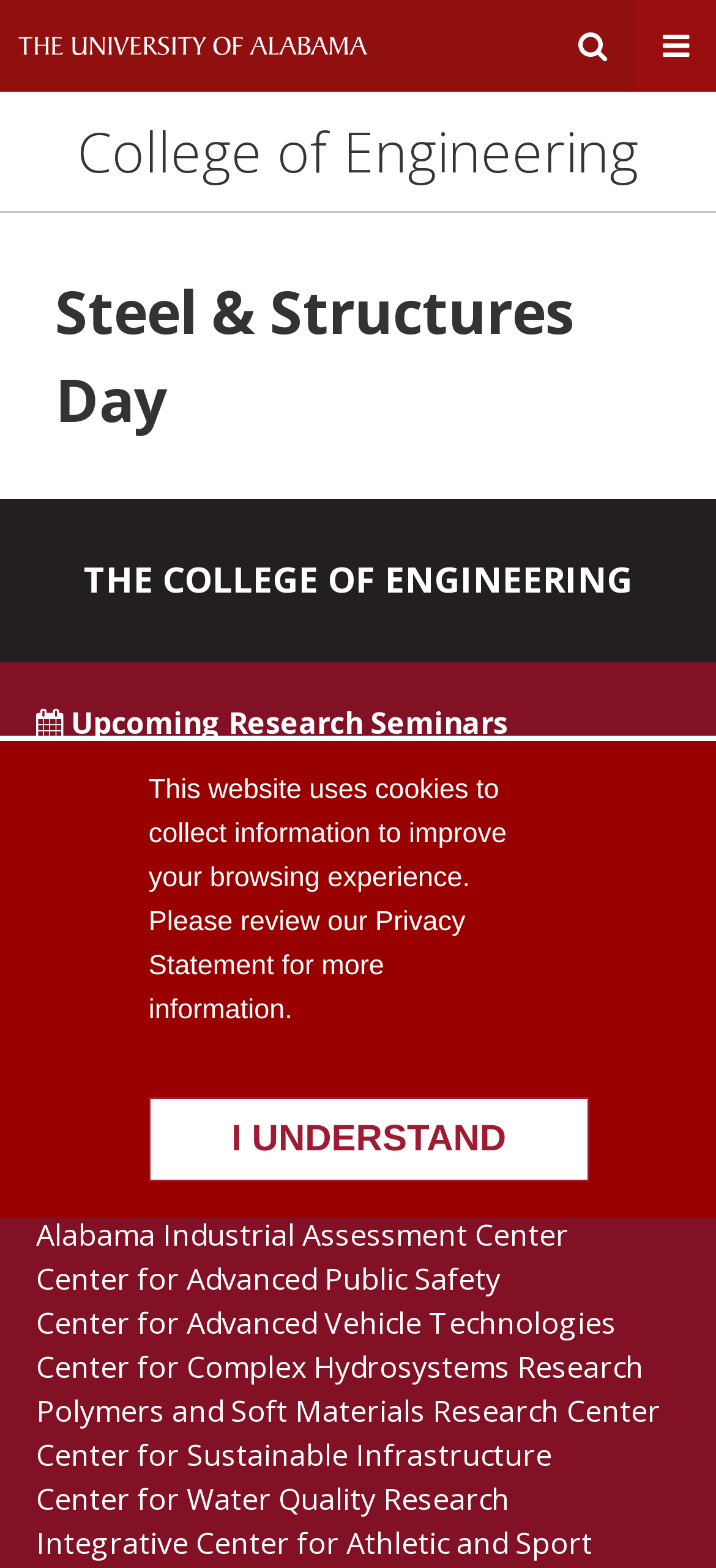Can you pinpoint the bounding box coordinates for the clickable element required for this instruction: "Go to The University of Alabama website"? The coordinates should be four float numbers between 0 and 1, i.e., [left, top, right, bottom].

[0.026, 0.0, 0.513, 0.059]